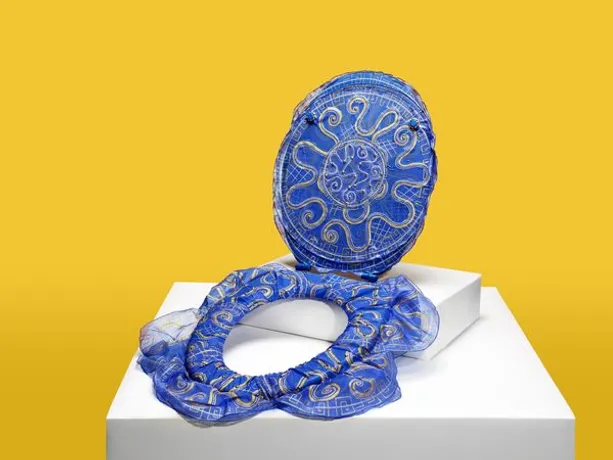Provide a single word or phrase to answer the given question: 
What is the color of the intricate pattern on the toilet seat?

Blue